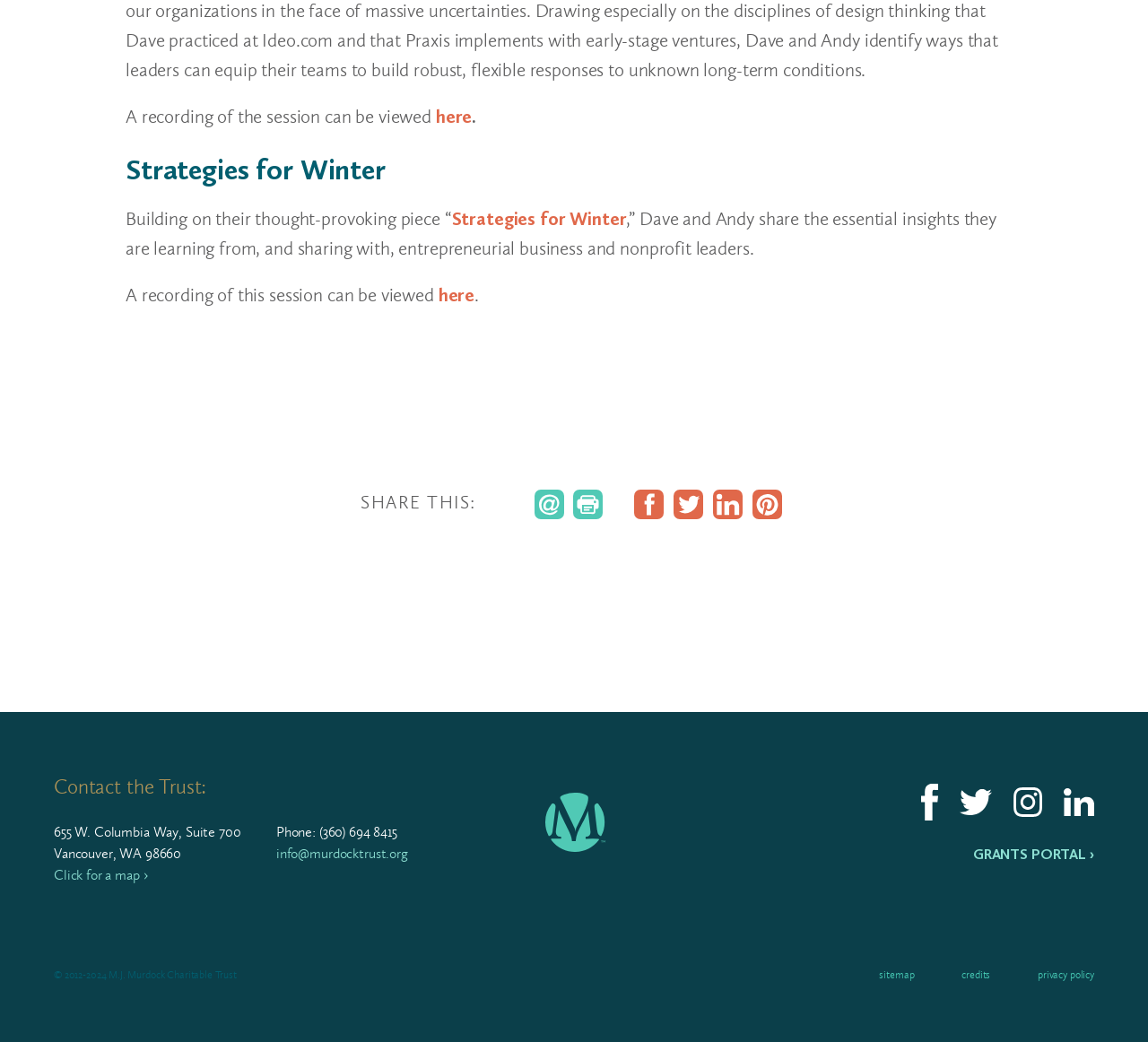Use one word or a short phrase to answer the question provided: 
What are the social media platforms available to share the content?

Facebook, Twitter, LinkedIn, Pinterest